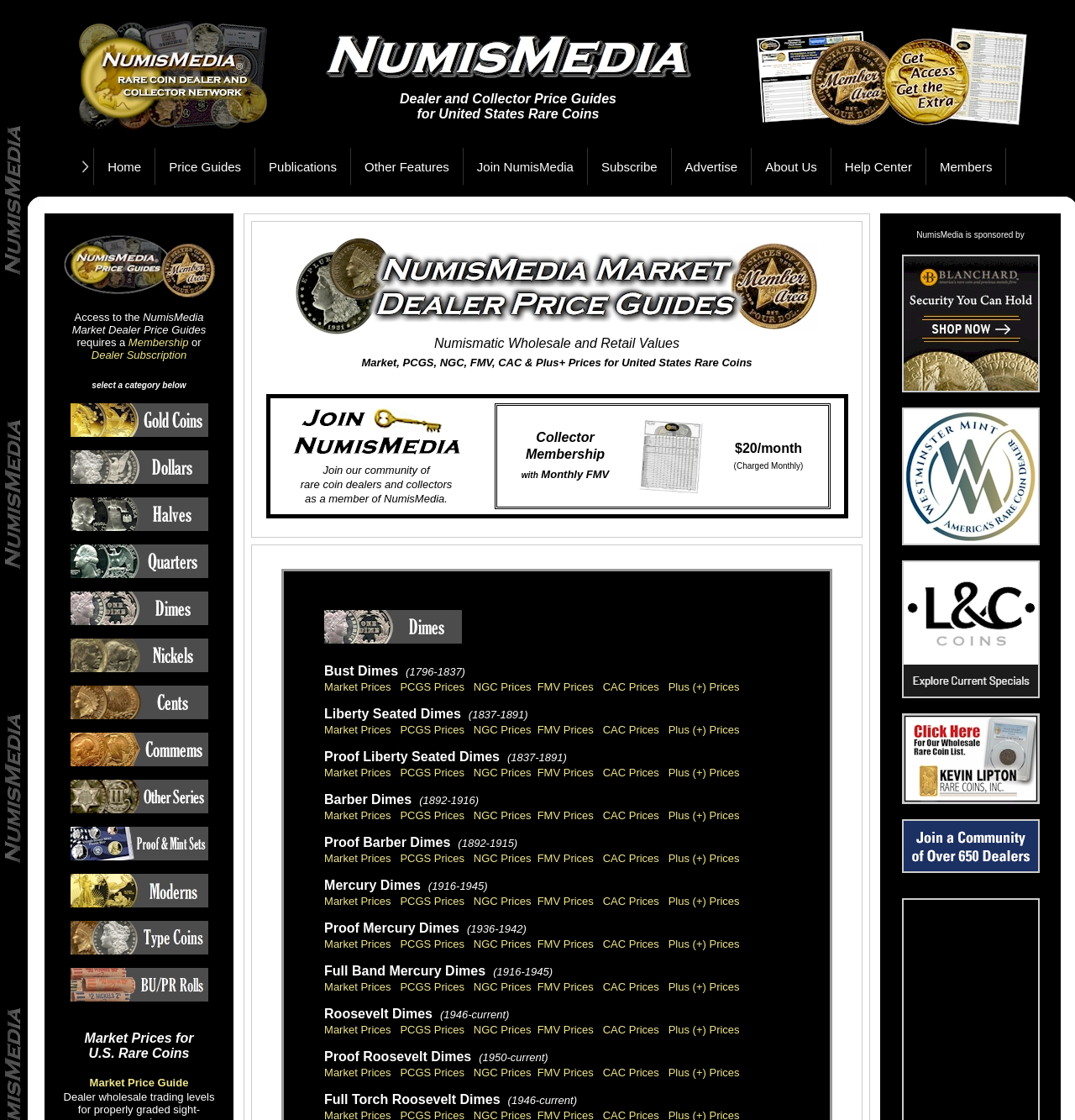Provide the bounding box coordinates for the UI element that is described by this text: "Home". The coordinates should be in the form of four float numbers between 0 and 1: [left, top, right, bottom].

None